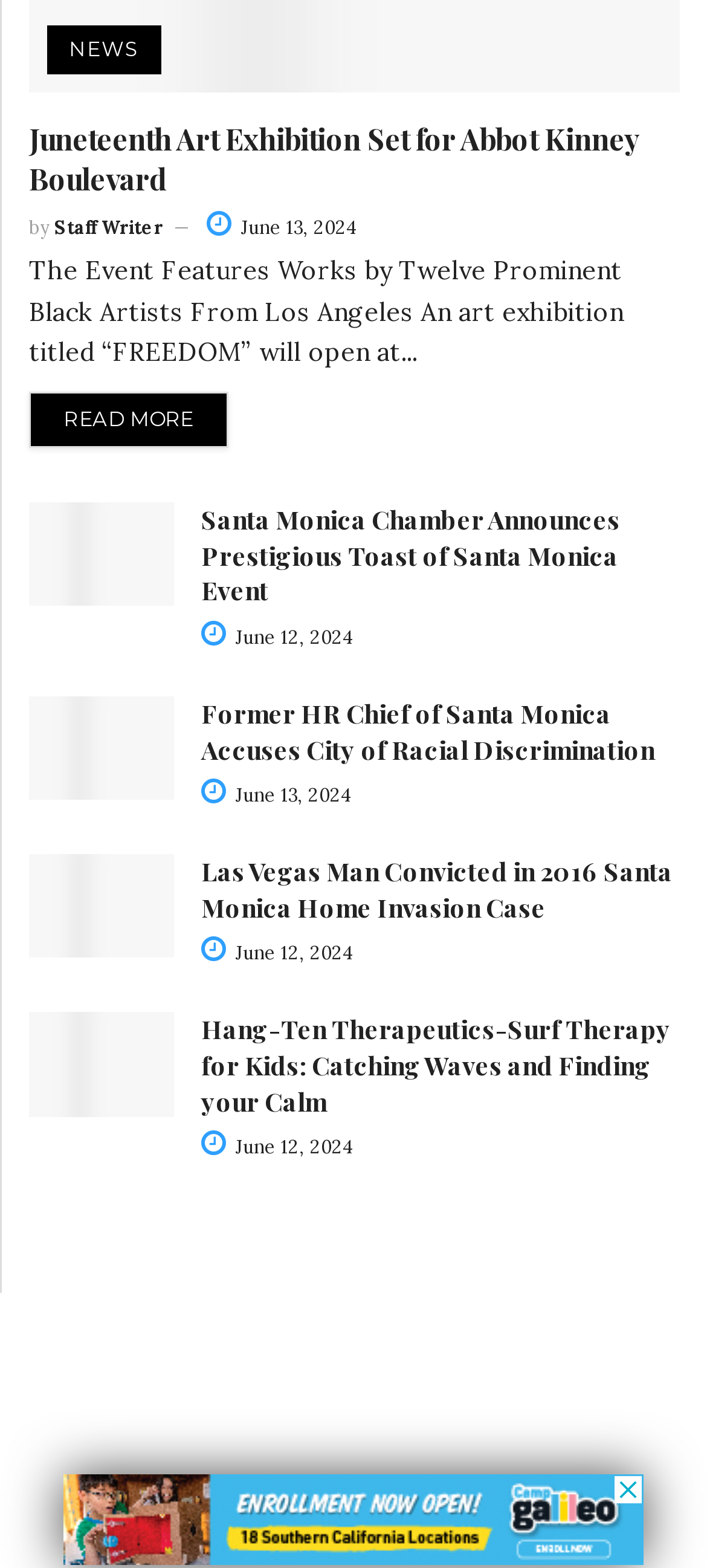What is the theme of the 'Hang-Ten Therapeutics-Surf Therapy for Kids' article?
Please ensure your answer to the question is detailed and covers all necessary aspects.

I analyzed the title of the article 'Hang-Ten Therapeutics-Surf Therapy for Kids: Catching Waves and Finding your Calm' and determined that the theme is related to surf therapy for kids.